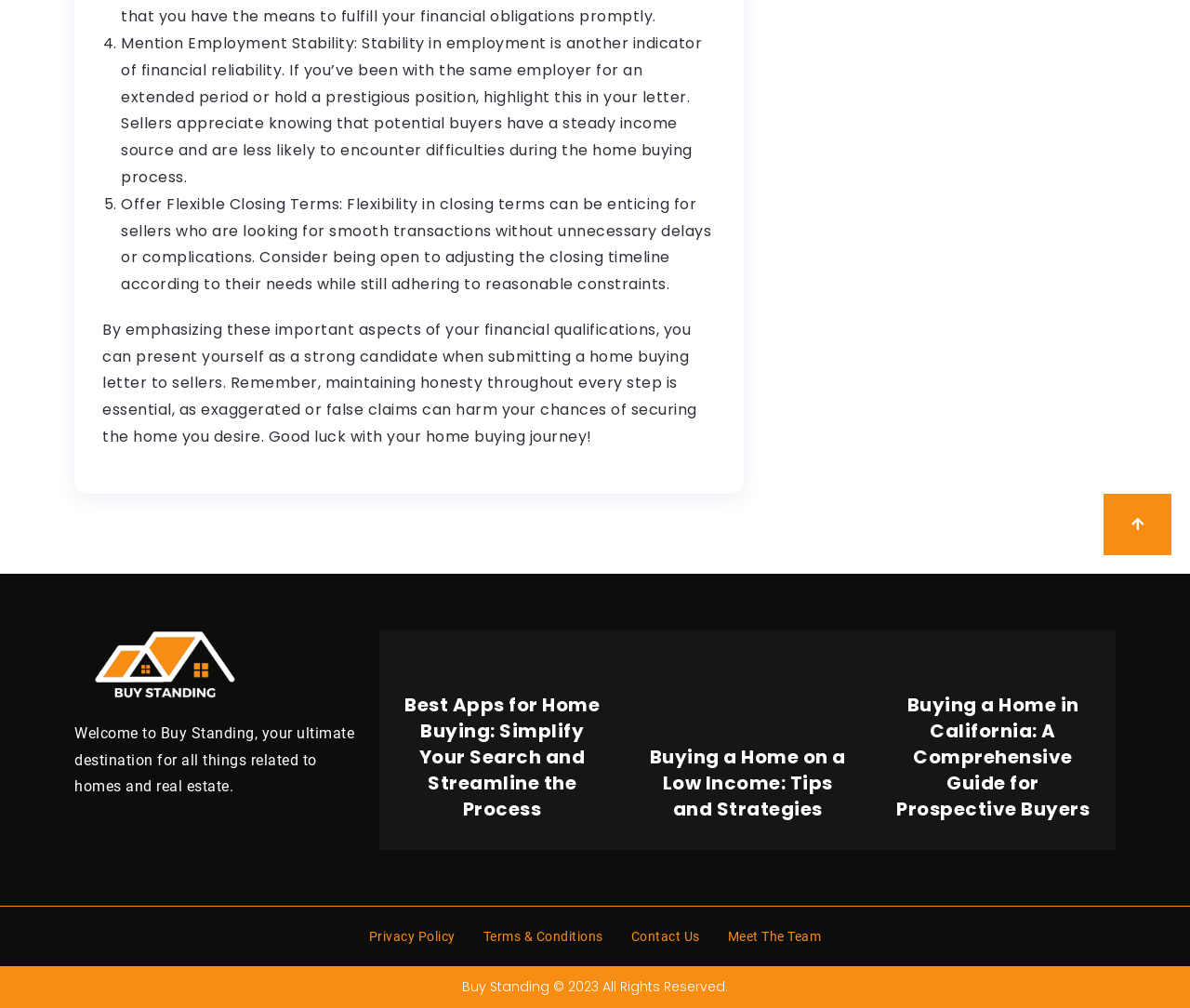How many headings are there in the main content?
Using the image, provide a concise answer in one word or a short phrase.

5